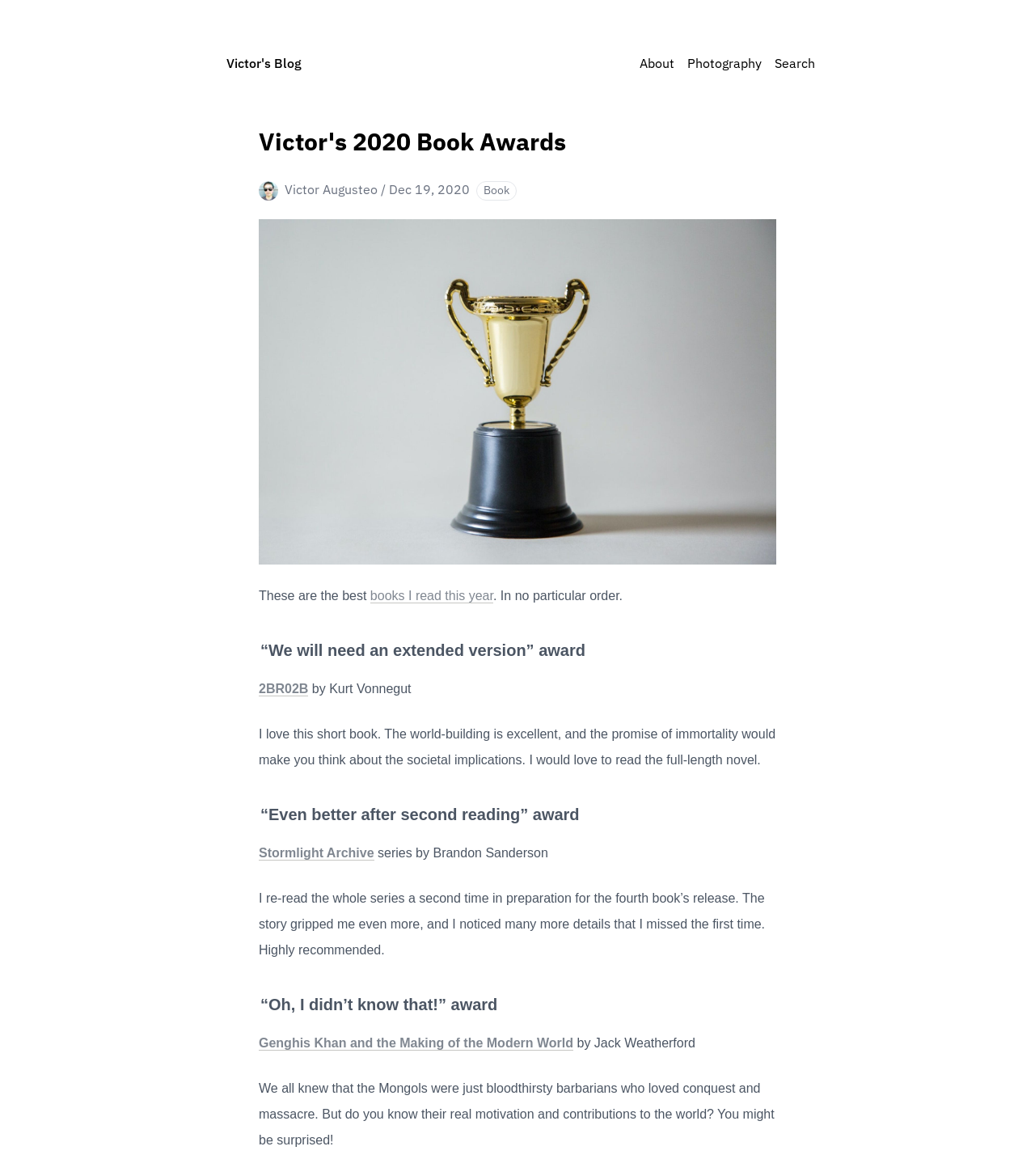How many book awards are listed on this page?
Using the image, answer in one word or phrase.

3